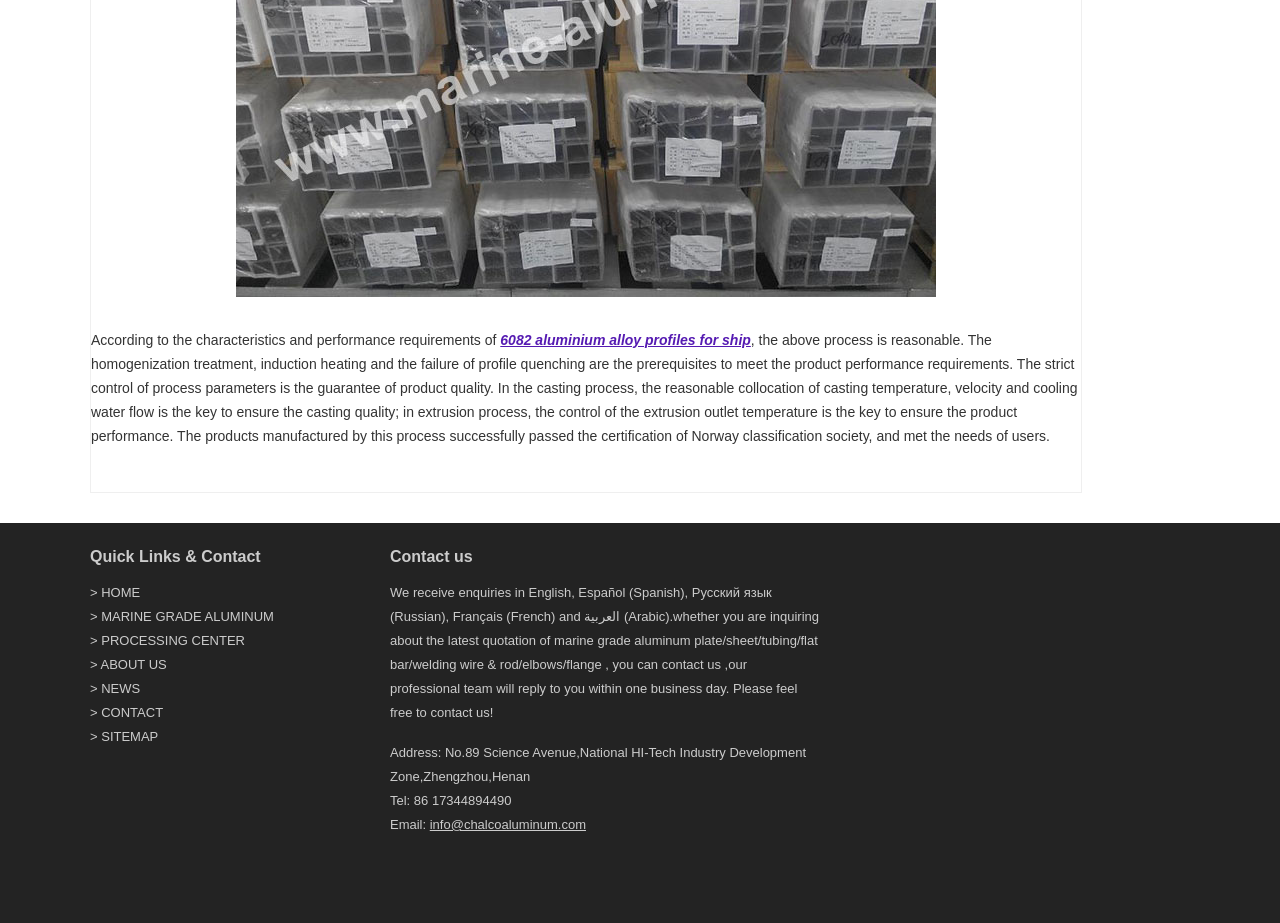Determine the bounding box coordinates for the UI element matching this description: "PROCESSING CENTER".

[0.079, 0.686, 0.191, 0.702]